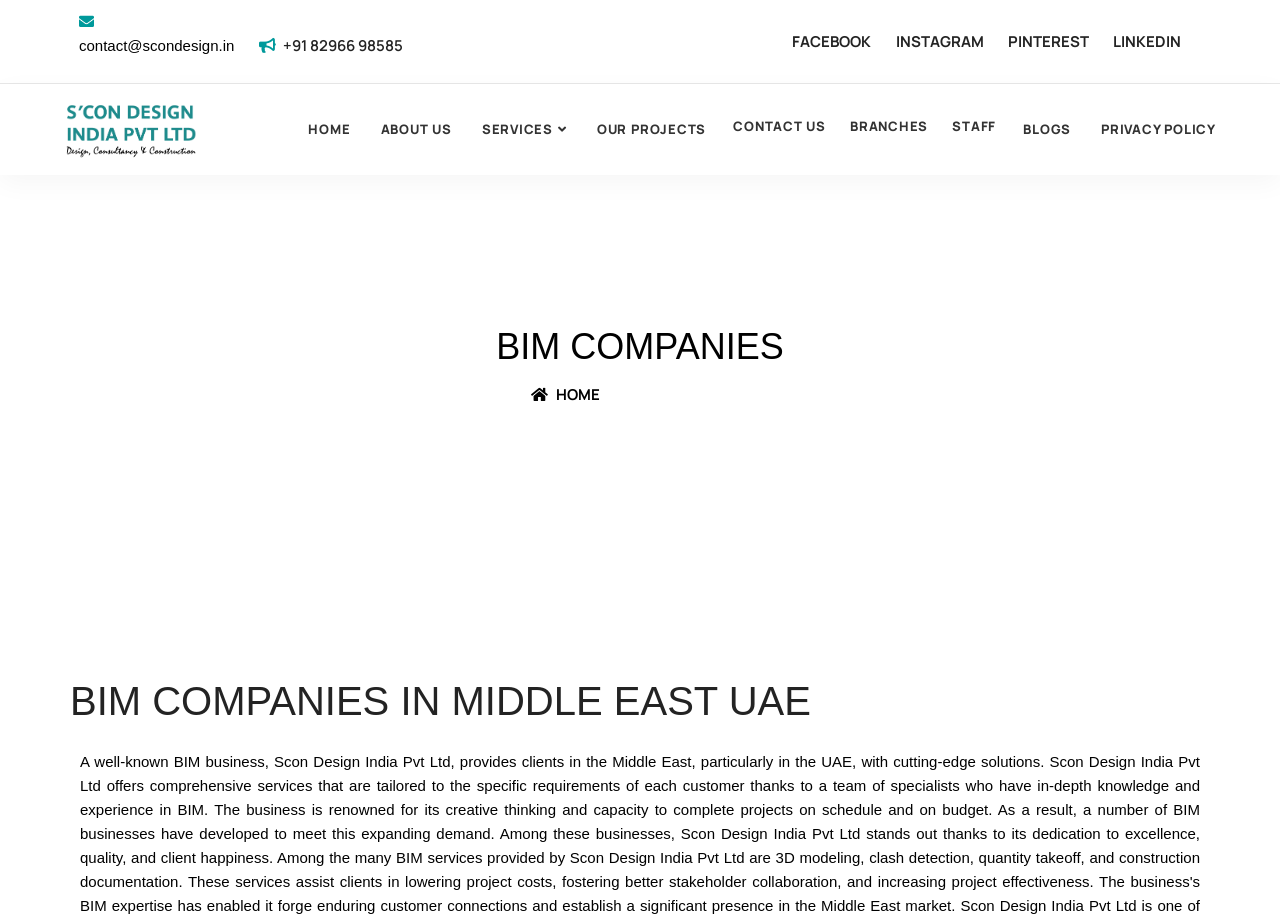Find the bounding box of the UI element described as: "Privacy Policy". The bounding box coordinates should be given as four float values between 0 and 1, i.e., [left, top, right, bottom].

[0.852, 0.097, 0.958, 0.184]